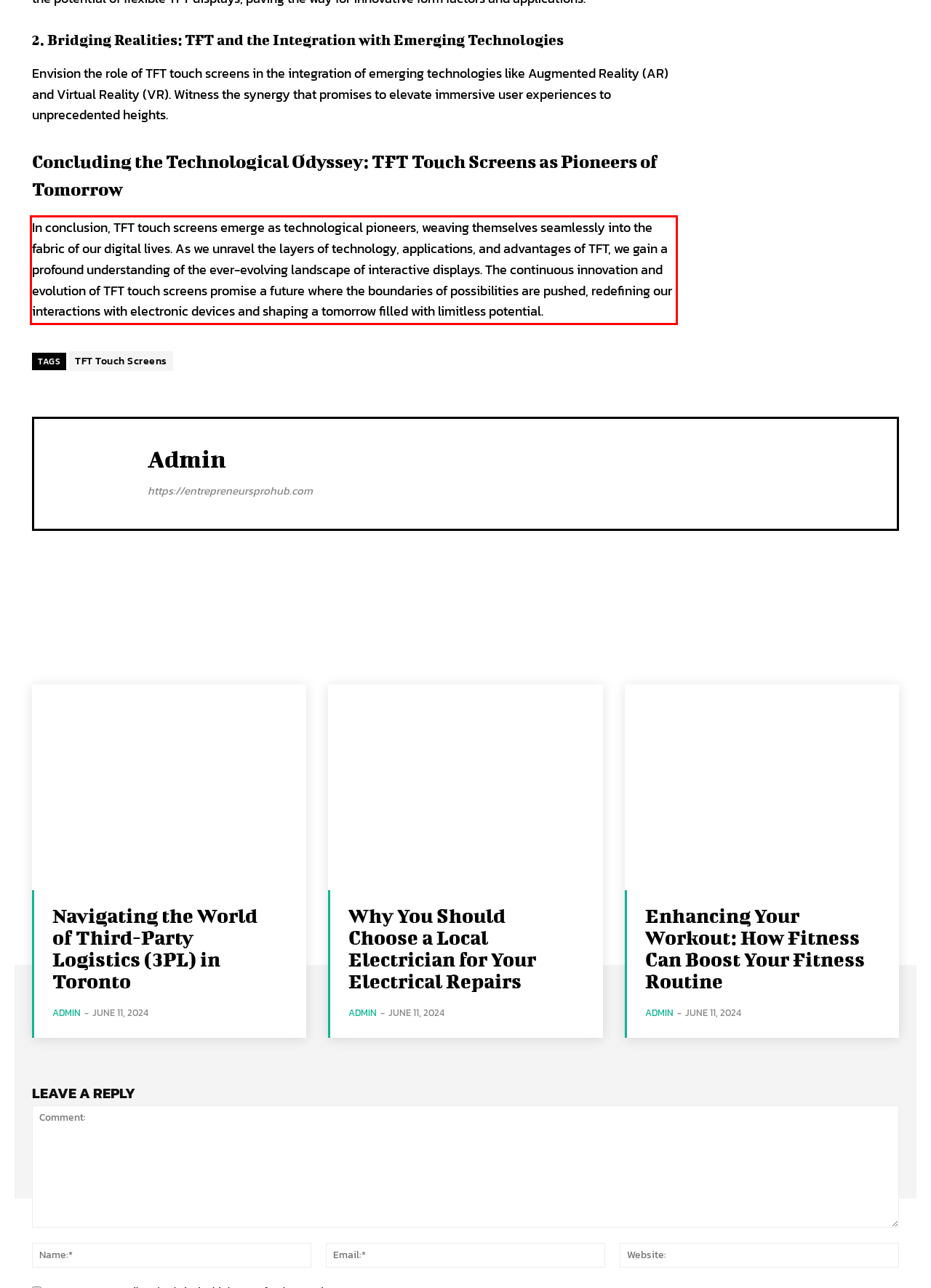Please look at the webpage screenshot and extract the text enclosed by the red bounding box.

In conclusion, TFT touch screens emerge as technological pioneers, weaving themselves seamlessly into the fabric of our digital lives. As we unravel the layers of technology, applications, and advantages of TFT, we gain a profound understanding of the ever-evolving landscape of interactive displays. The continuous innovation and evolution of TFT touch screens promise a future where the boundaries of possibilities are pushed, redefining our interactions with electronic devices and shaping a tomorrow filled with limitless potential.